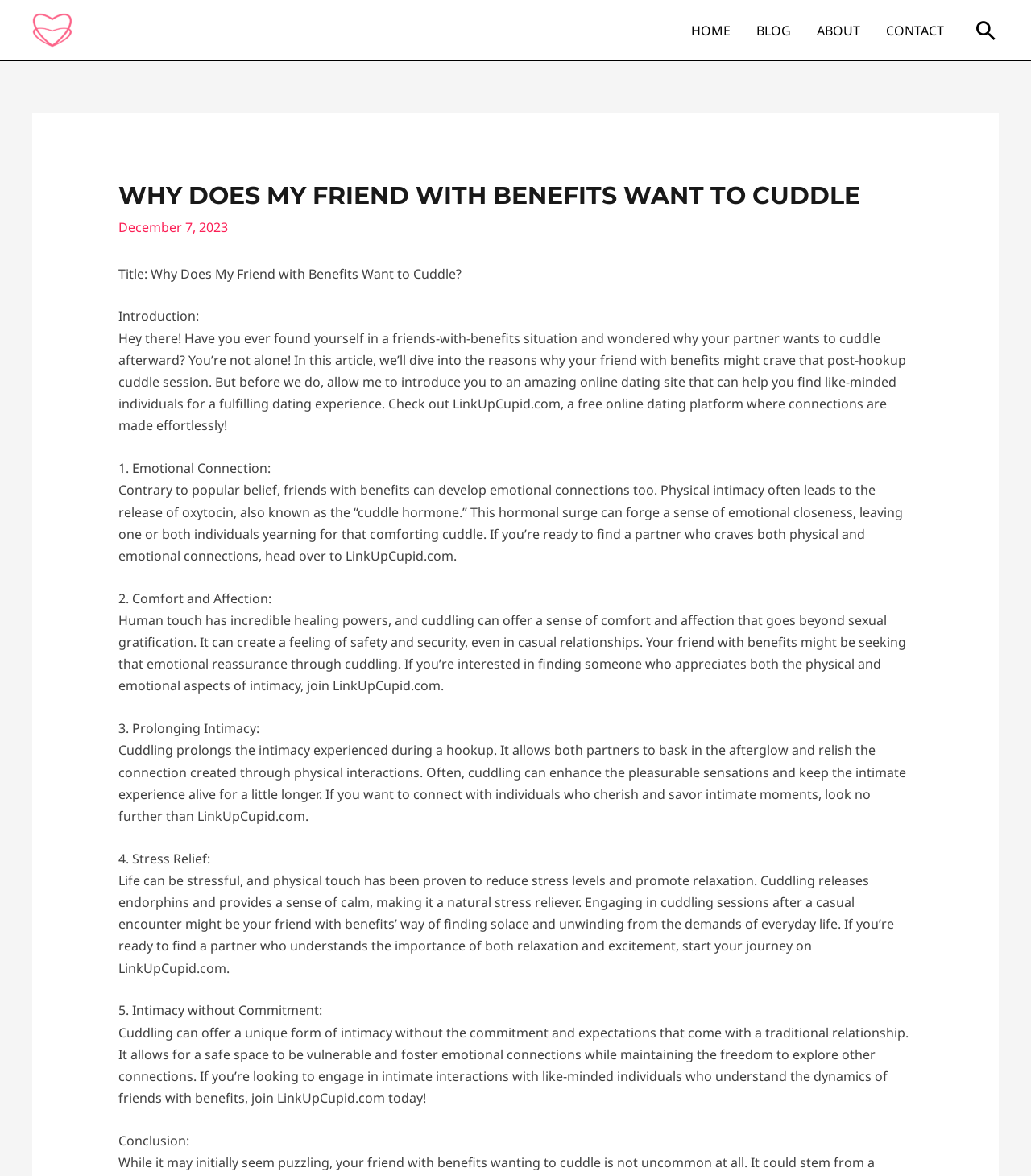Reply to the question below using a single word or brief phrase:
How many navigation links are available?

4